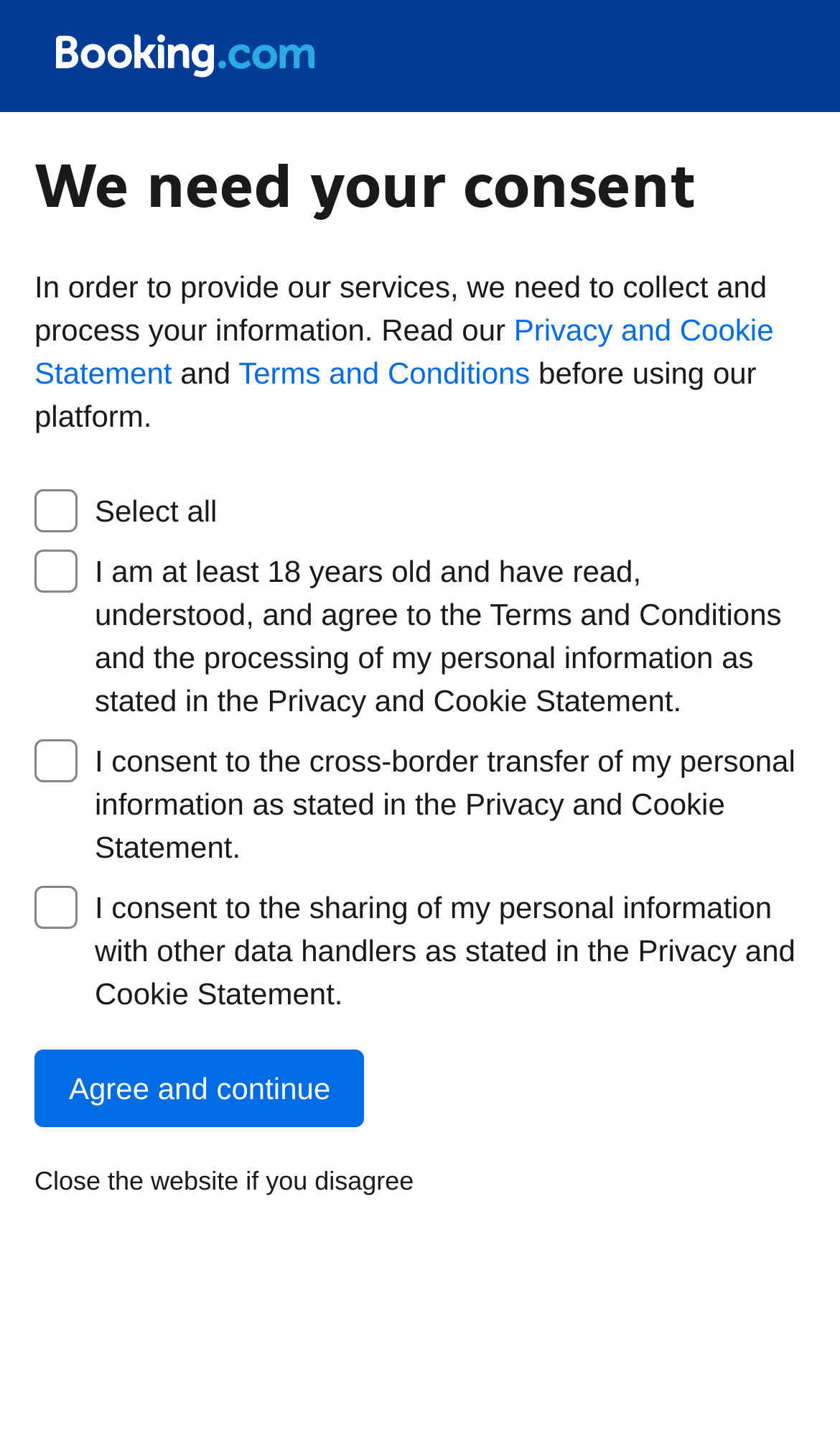Identify the webpage's primary heading and generate its text.

We need your consent